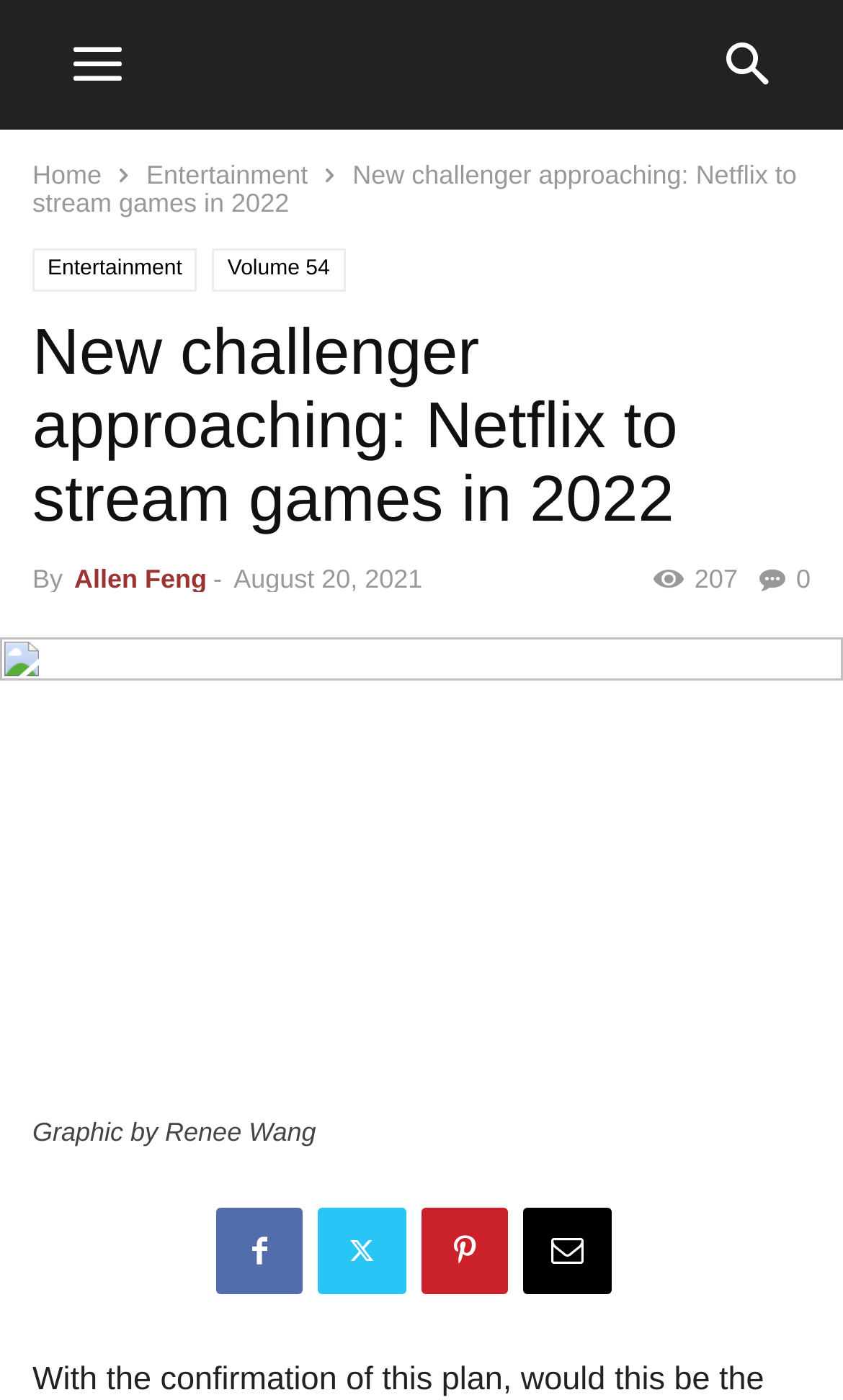What is the caption of the figure?
Refer to the image and provide a detailed answer to the question.

I looked for the caption of the figure, and found it below the image, which is 'Graphic by Renee Wang'.